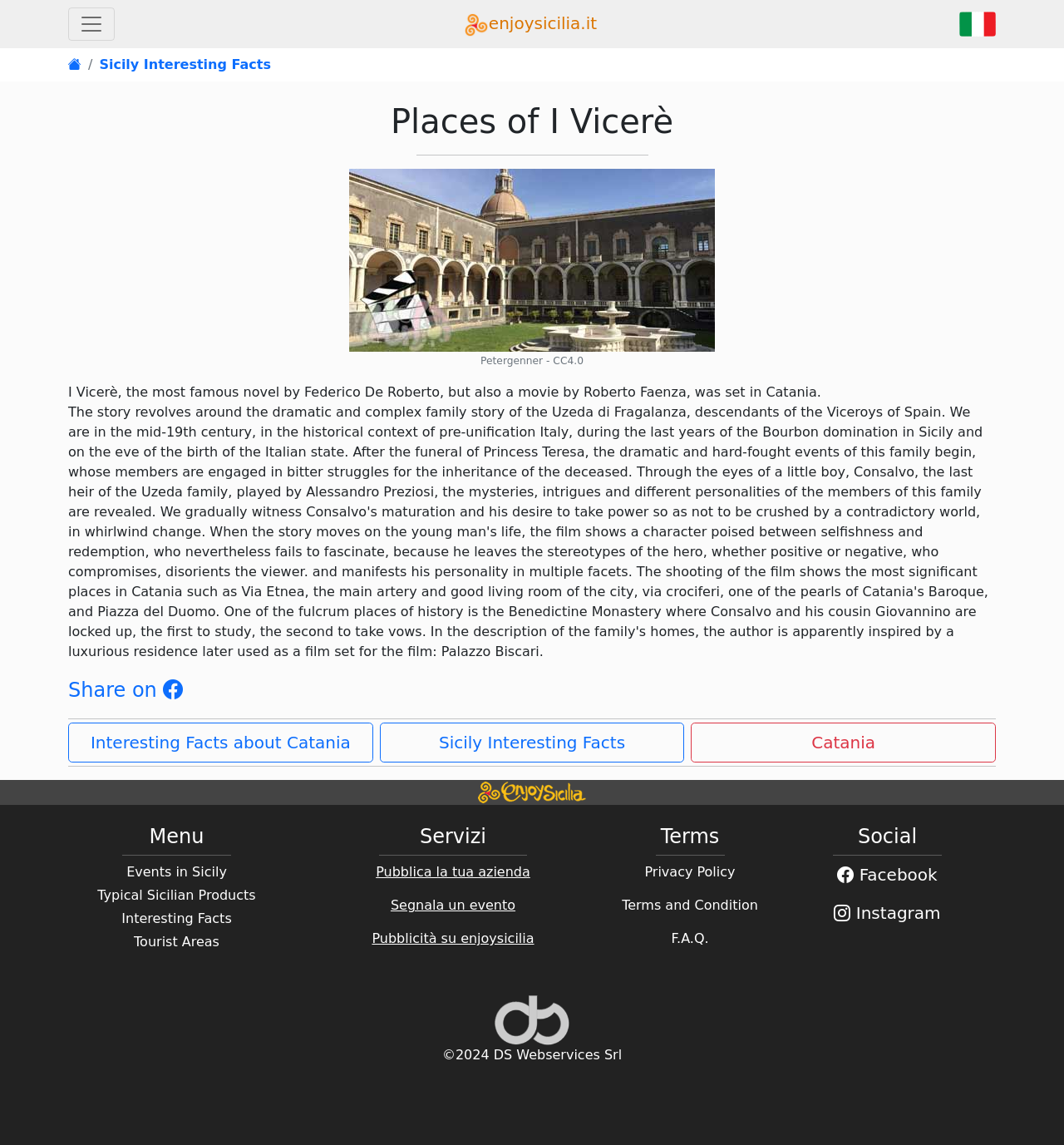Provide a thorough description of the webpage you see.

The webpage is about "Places of I Vicerè" in Catania, Sicily. At the top left, there is a button to toggle navigation, and an image of "enjoysicilia.it" is located to its right. A language toggle link is positioned at the top right corner. Below the top section, a navigation breadcrumb is displayed, with a home icon and a link to "Sicily Interesting Facts".

The main content area is divided into sections. The first section has a heading "Places of I Vicerè" and a horizontal separator below it. An image related to "I Vicerè" is displayed, accompanied by a caption "Petergenner -" and a Creative Commons 4.0 license link. A paragraph of text describes the novel and movie "I Vicerè" and its connection to Catania. A share link is positioned below the text.

The next section has three links to "Interesting Facts about Catania", "Sicily Interesting Facts", and "Catania". A horizontal separator separates this section from the next one, which contains an image of "enjoysicilia" and a heading "Menu". Below the menu heading, there are links to various categories, including "Events in Sicily", "Typical Sicilian Products", "Interesting Facts", and "Tourist Areas".

The webpage also has sections for "Servizi", "Terms", and "Social", each with its own set of links and separators. The "Servizi" section has links to "Pubblica la tua azienda", "Segnala un evento", and "Pubblicità su enjoysicilia". The "Terms" section has links to "Privacy Policy", "Terms and Condition", and "F.A.Q.". The "Social" section has links to Facebook and Instagram.

At the bottom of the page, there is an image of "dS" and a copyright notice "©2024" with a link to "DS Webservices Srl".